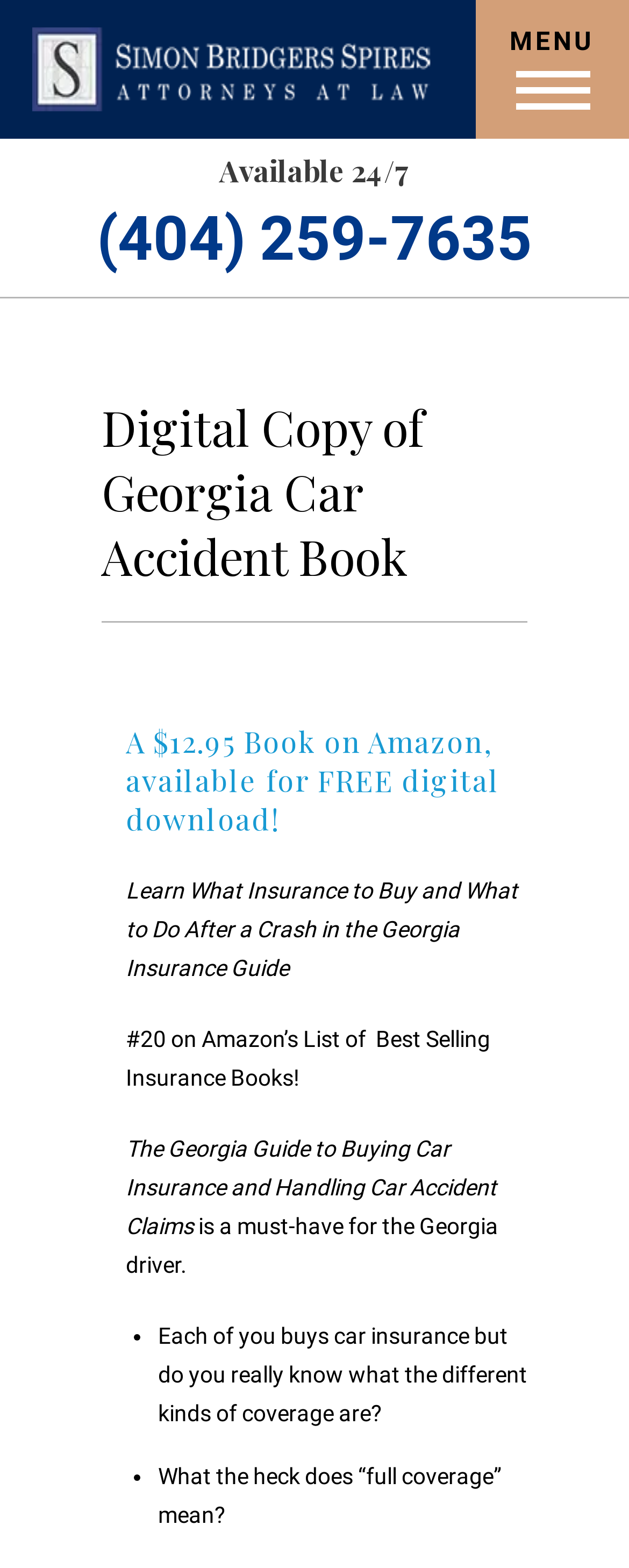What is the phone number?
Using the image, answer in one word or phrase.

(404) 259-7635